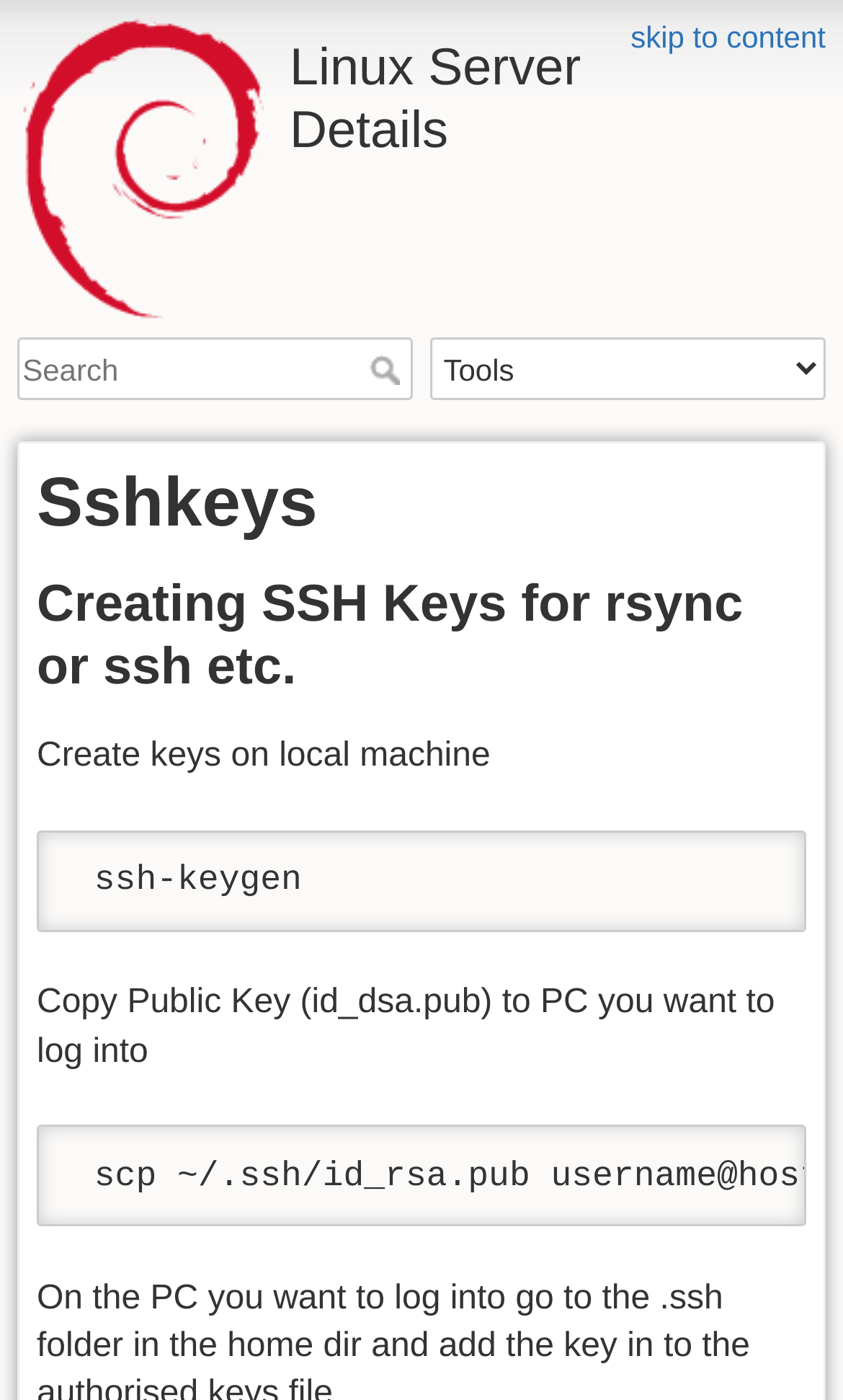Give an extensive and precise description of the webpage.

The webpage is about Linux Server Details, specifically focusing on sshkeys. At the top-left corner, there is a heading that reads "Linux Server Details". Below it, there is a search bar with a textbox and a "Search" button. The search bar is located at the top-center of the page.

To the right of the search bar, there is a combobox labeled "Tools". Below the search bar, there is a heading that reads "Sshkeys", followed by another heading that explains the purpose of the page: "Creating SSH Keys for rsync or ssh etc.".

The main content of the page is divided into three sections. The first section is titled "Create keys on local machine" and provides instructions on how to create SSH keys using the command "ssh-keygen". The second section explains how to copy the public key to a remote machine using the command "scp ~/.ssh/id_rsa.pub username@host:". The third section is not explicitly titled but appears to provide additional information or steps related to creating SSH keys.

There are no images on the page. The overall layout is functional, with clear headings and concise text that guides the user through the process of creating SSH keys.